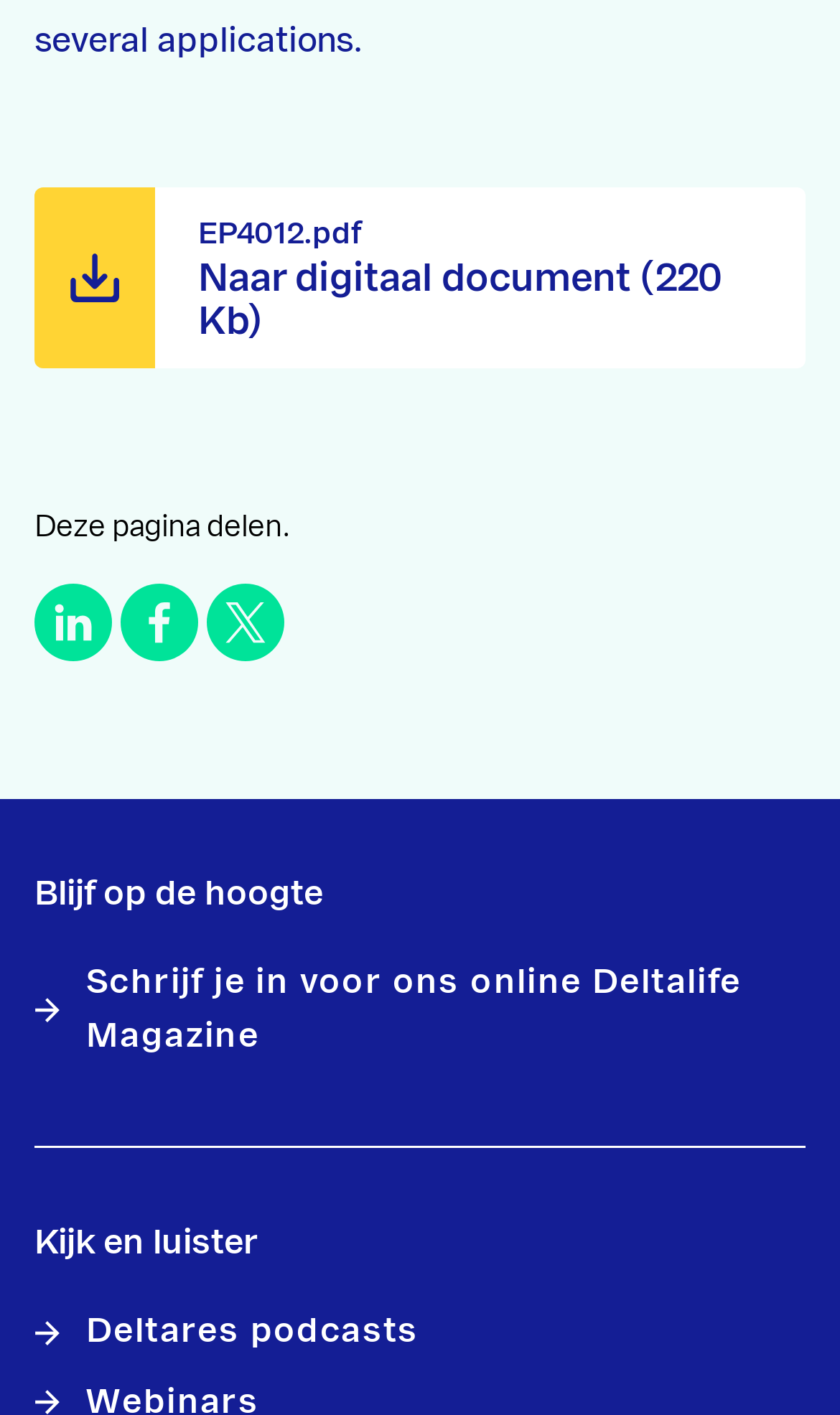Please determine the bounding box coordinates of the clickable area required to carry out the following instruction: "Read Research in rice field Internationaal". The coordinates must be four float numbers between 0 and 1, represented as [left, top, right, bottom].

[0.082, 0.78, 0.918, 0.901]